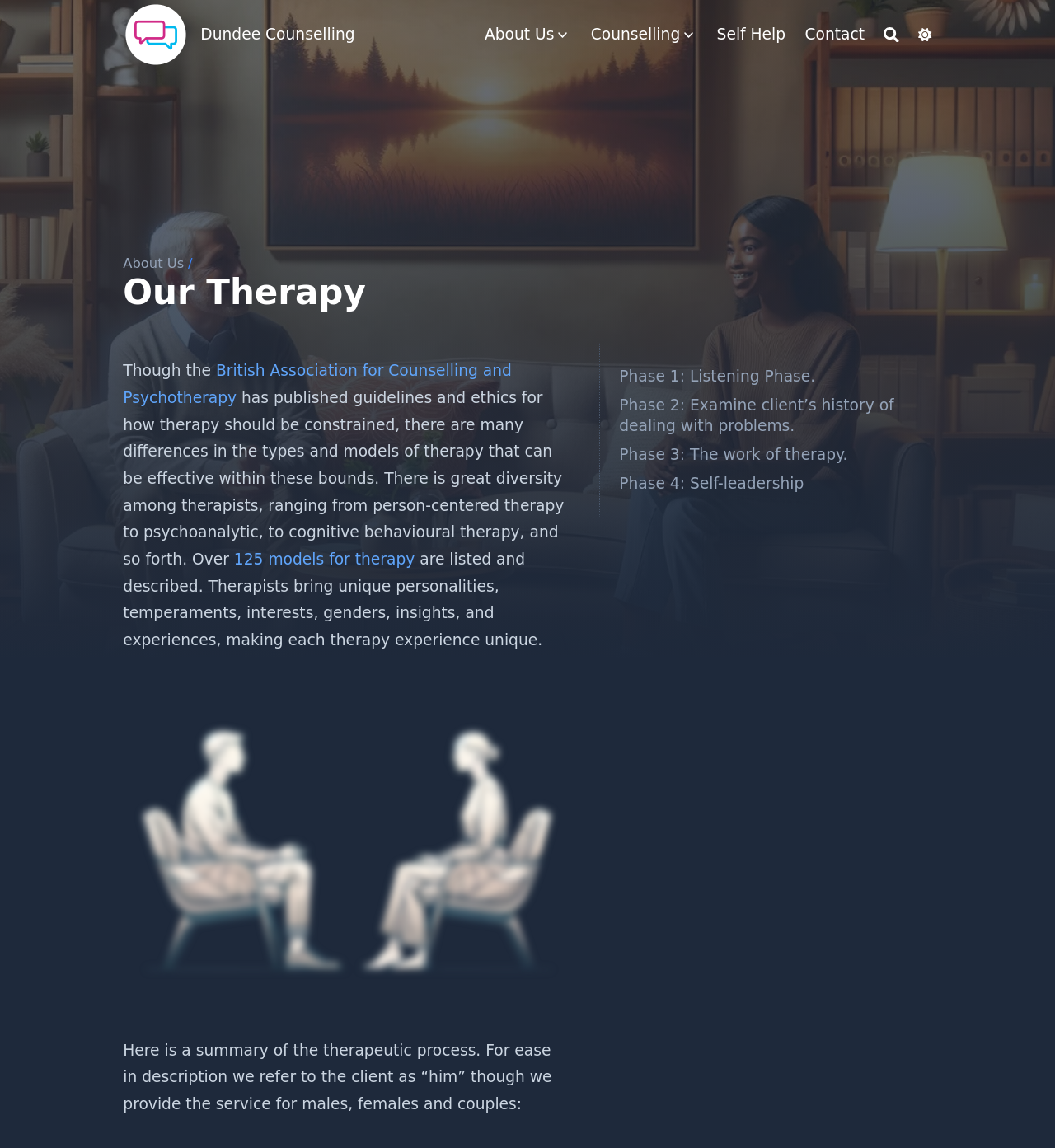Identify the coordinates of the bounding box for the element that must be clicked to accomplish the instruction: "Click the 'About Us' link".

[0.459, 0.02, 0.525, 0.04]